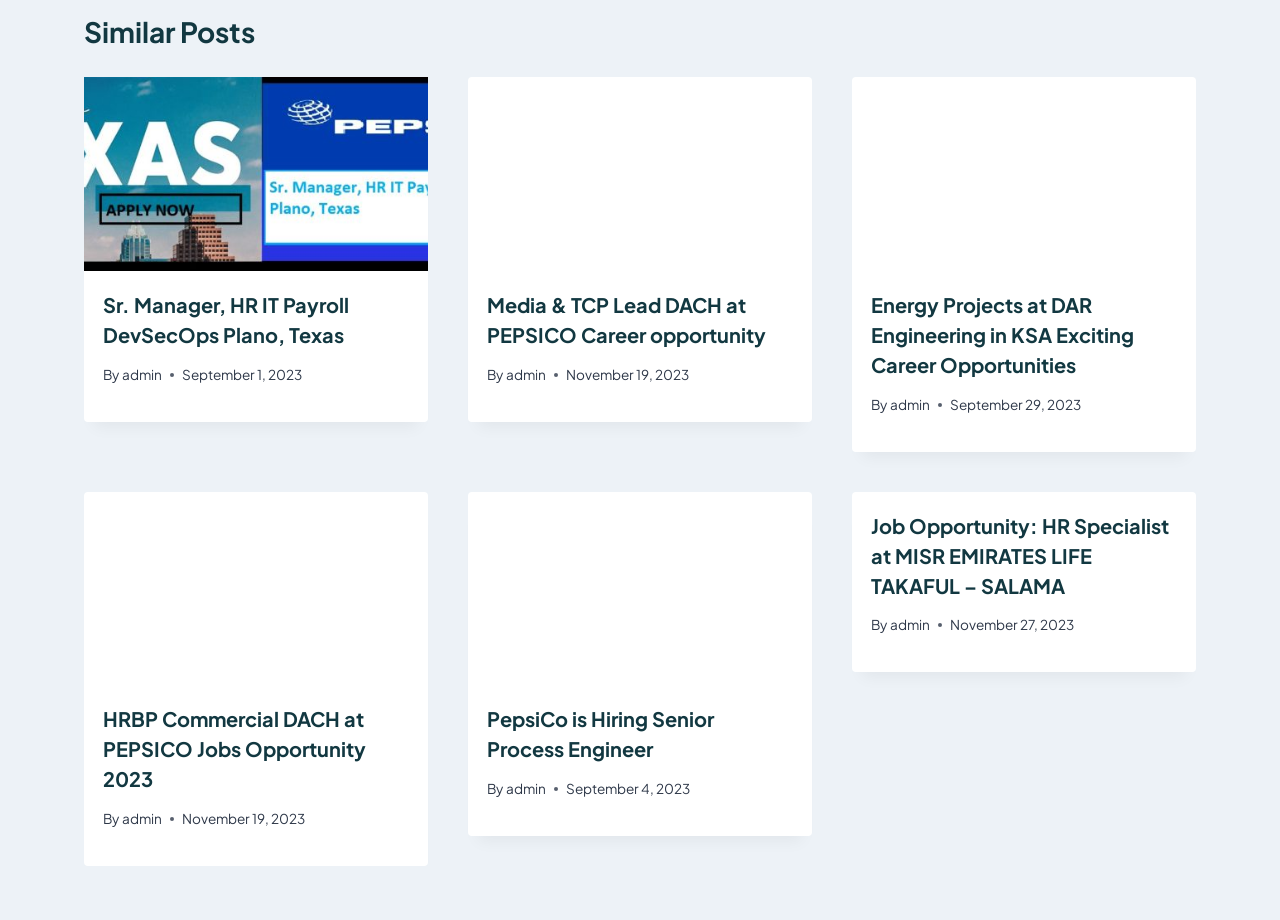What is the relationship between the images and the headings? Based on the image, give a response in one word or a short phrase.

They are related